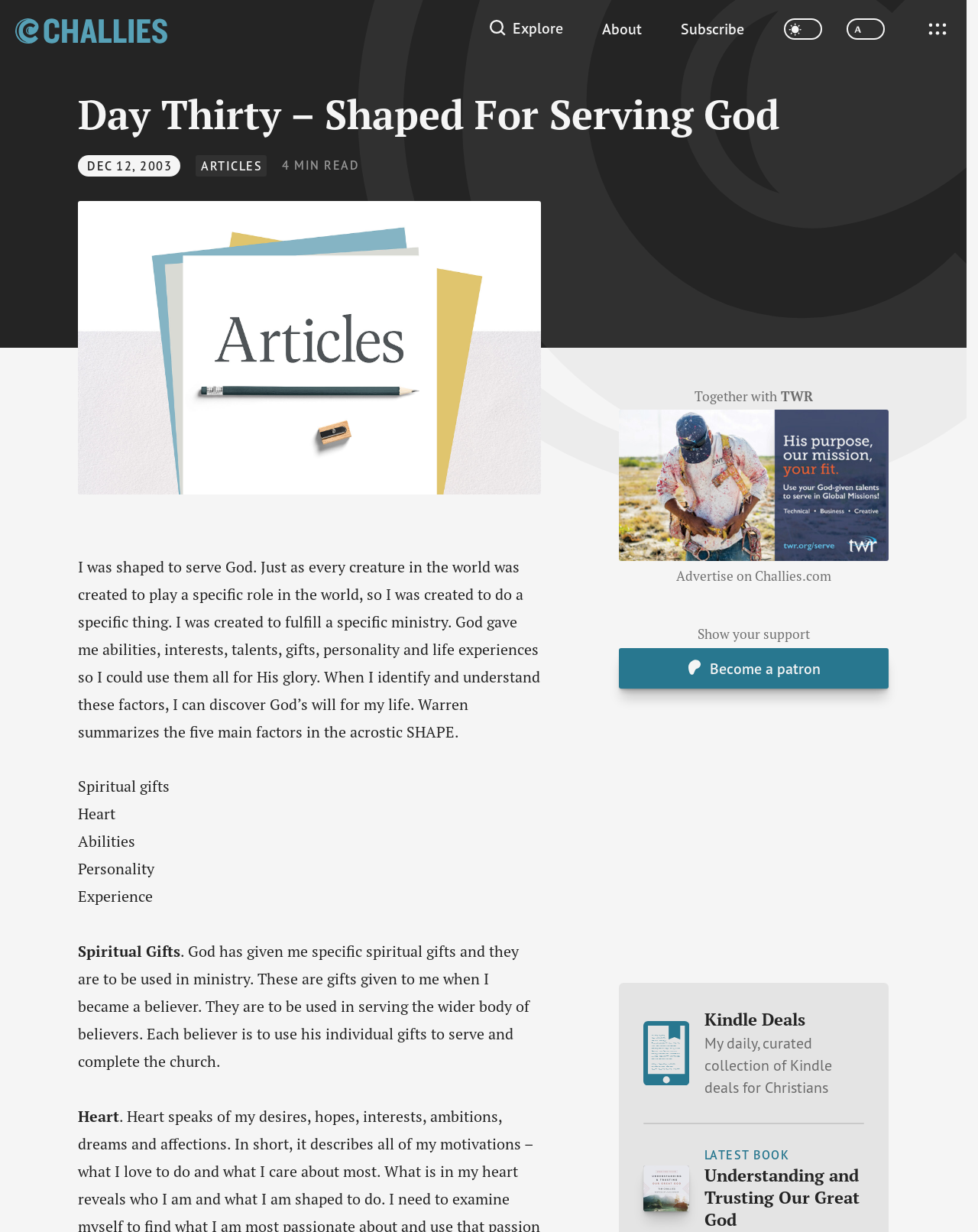Identify the bounding box coordinates of the region that needs to be clicked to carry out this instruction: "Open the menu". Provide these coordinates as four float numbers ranging from 0 to 1, i.e., [left, top, right, bottom].

[0.945, 0.012, 0.973, 0.035]